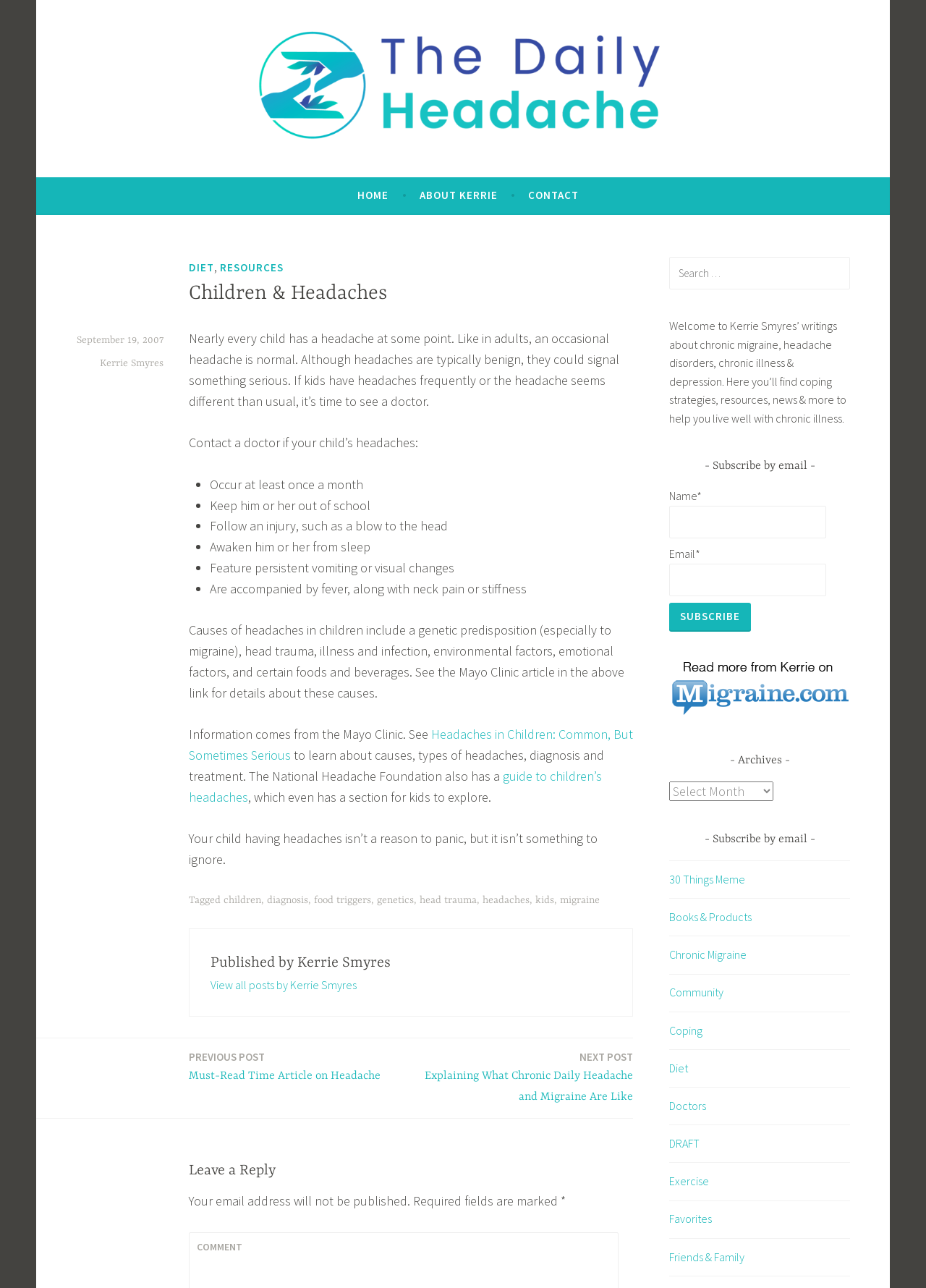Determine the coordinates of the bounding box for the clickable area needed to execute this instruction: "Click on the 'HOME' link".

[0.386, 0.141, 0.42, 0.162]